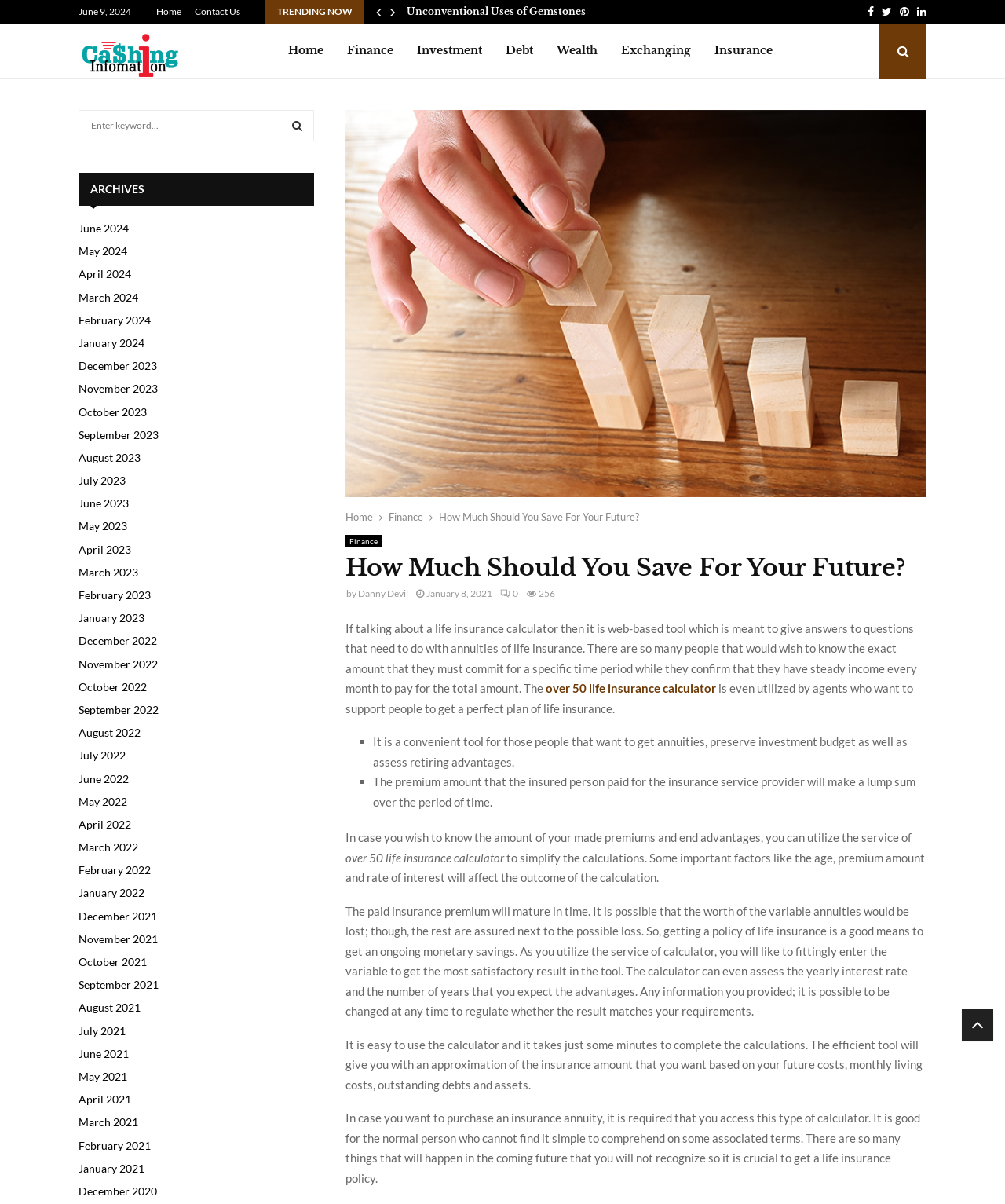Generate a thorough caption that explains the contents of the webpage.

This webpage is titled "How Much Should You Save For Your Future? - Cashing Information" and appears to be a blog post or article about life insurance calculators. At the top of the page, there is a date "June 9, 2024" and a navigation menu with links to "Home", "Contact Us", and social media icons. Below this, there is a heading "TRENDING NOW" followed by two icons and two article headings with links.

The main content of the page is divided into sections. The first section has a heading "How Much Should You Save For Your Future?" and discusses the importance of using a life insurance calculator to determine the amount one should save for their future. The text explains that the calculator is a web-based tool that provides answers to questions about annuities and life insurance.

The next section appears to be a list of benefits of using a life insurance calculator, with bullet points marked by "■" symbols. The text explains that the calculator is convenient for those who want to get annuities, preserve their investment budget, and assess retiring advantages.

The following sections continue to discuss the benefits and features of using a life insurance calculator, including the ability to simplify calculations, assess yearly interest rates, and determine the number of years one expects to receive benefits. The text also mentions that the calculator is easy to use and takes only a few minutes to complete.

On the right-hand side of the page, there is a search box with a "SEARCH" button, followed by an "ARCHIVES" section with links to monthly archives from June 2024 to December 2022. There are also links to various categories such as "Finance", "Investment", "Debt", and "Insurance" at the top and bottom of the page.